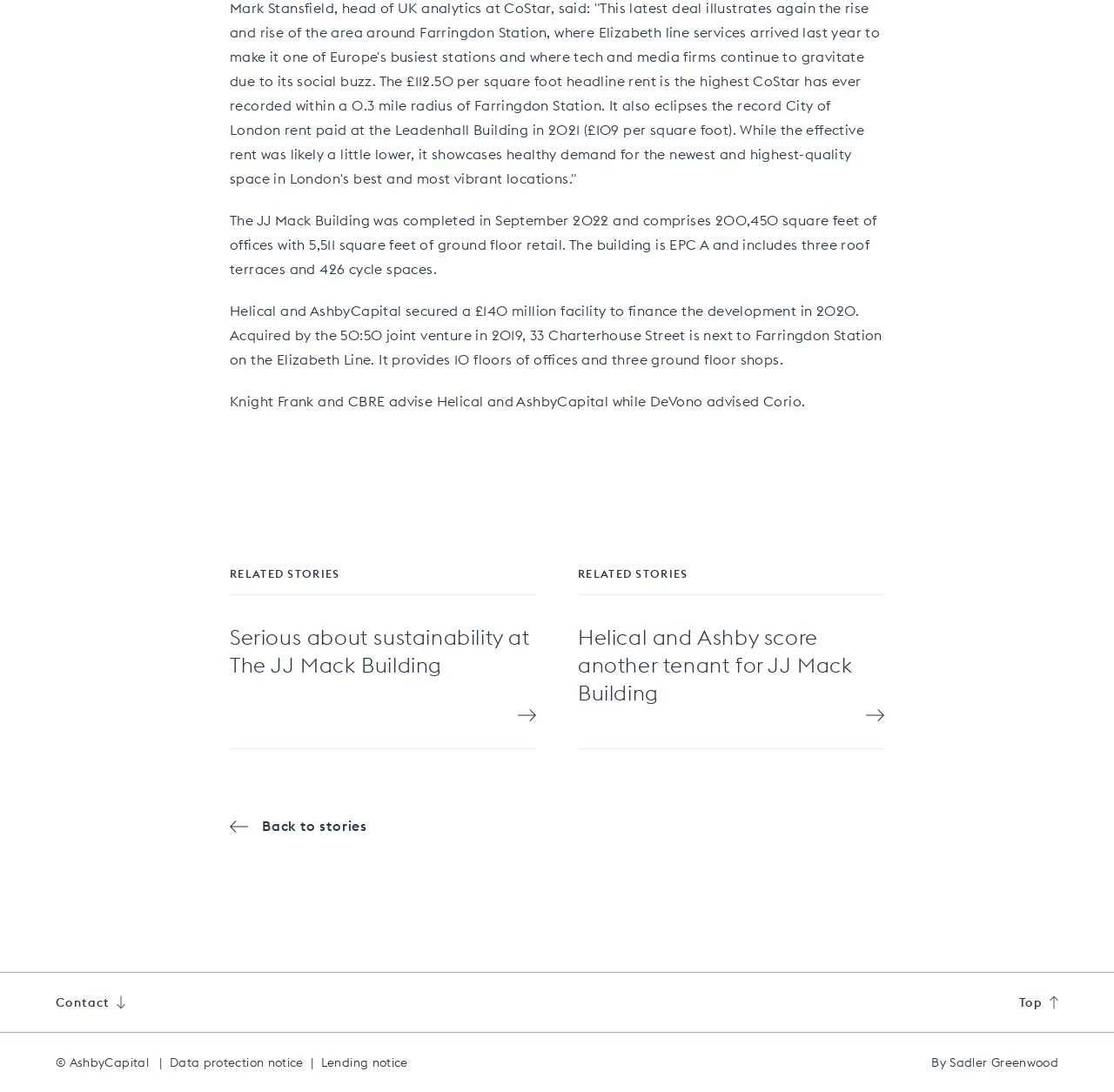Predict the bounding box of the UI element based on the description: "Top". The coordinates should be four float numbers between 0 and 1, formatted as [left, top, right, bottom].

[0.915, 0.91, 0.95, 0.926]